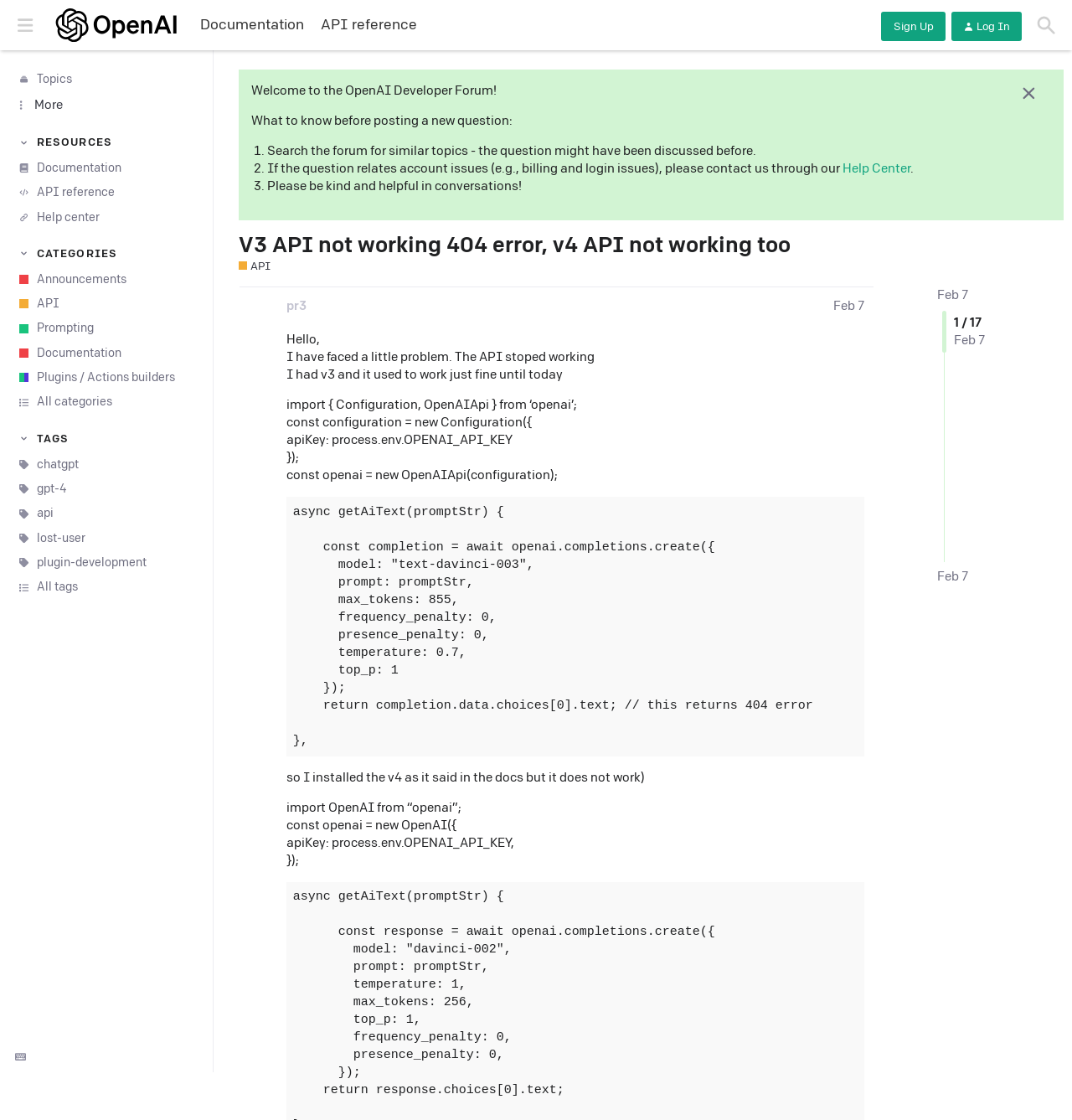Determine the bounding box coordinates of the section to be clicked to follow the instruction: "Click on the 'Help center' link". The coordinates should be given as four float numbers between 0 and 1, formatted as [left, top, right, bottom].

[0.0, 0.183, 0.199, 0.205]